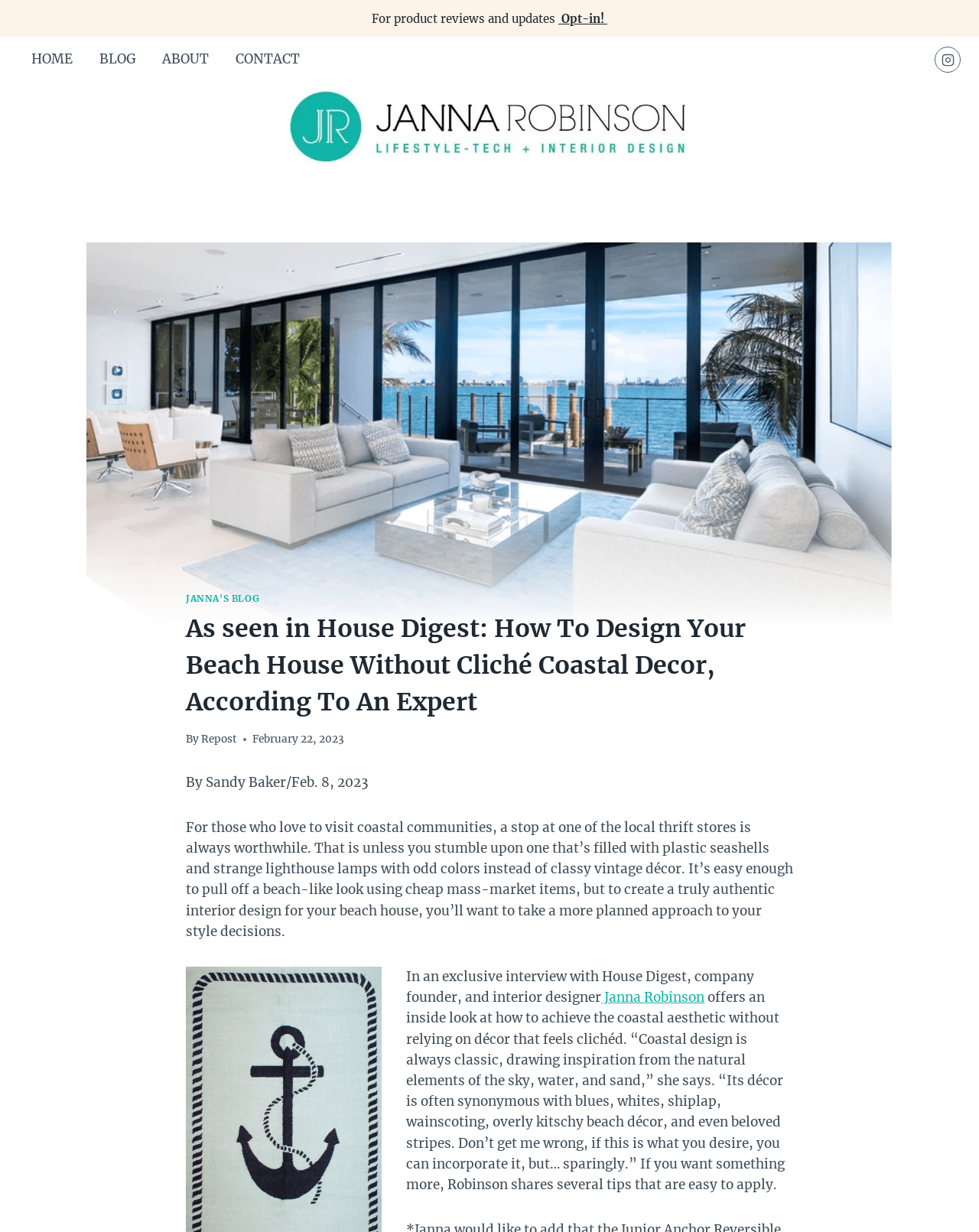What is the social media platform linked at the top right?
Look at the screenshot and give a one-word or phrase answer.

Instagram